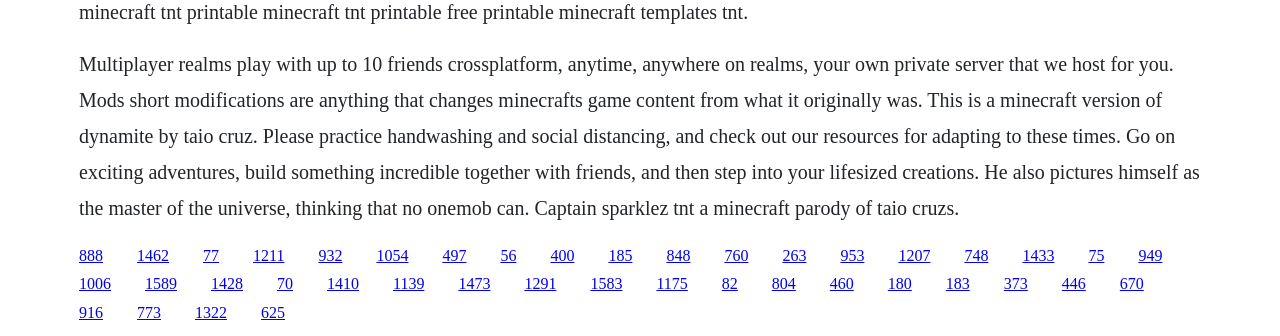Bounding box coordinates are given in the format (top-left x, top-left y, bottom-right x, bottom-right y). All values should be floating point numbers between 0 and 1. Provide the bounding box coordinate for the UI element described as: 1139

[0.307, 0.82, 0.332, 0.87]